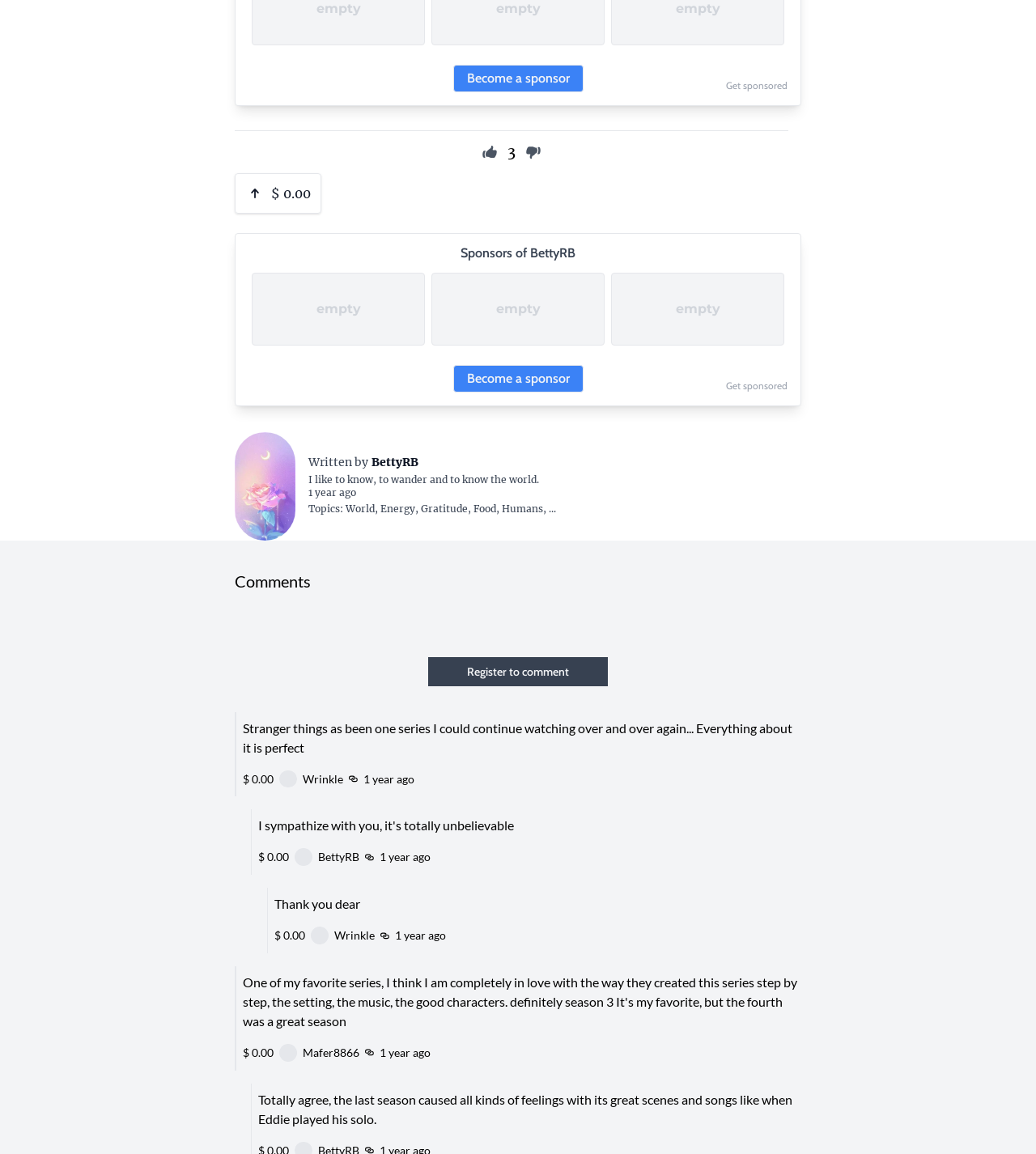Given the element description "Food" in the screenshot, predict the bounding box coordinates of that UI element.

[0.457, 0.435, 0.479, 0.446]